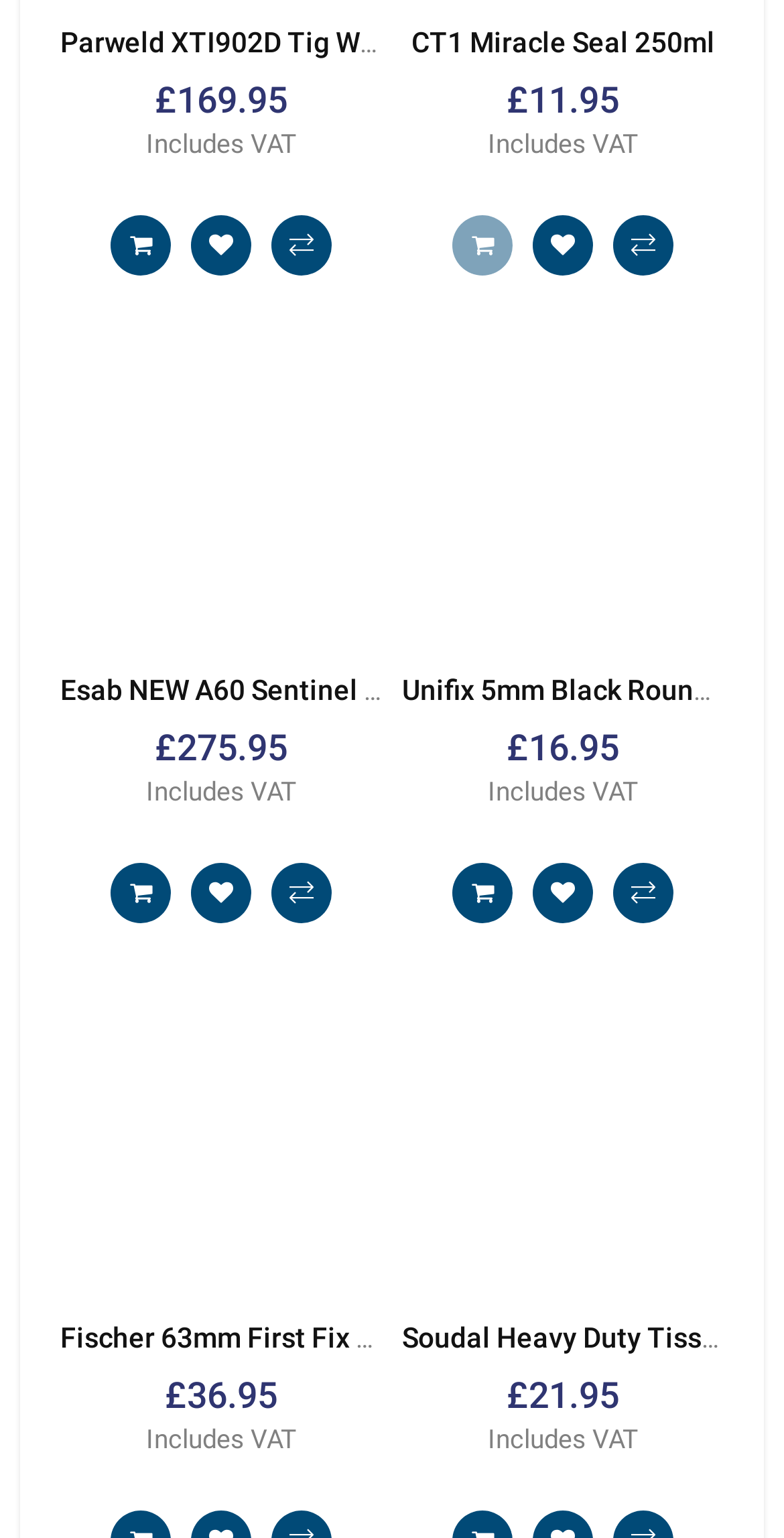How many 'Add to wishlist' links are on the page?
Look at the image and respond with a one-word or short phrase answer.

6